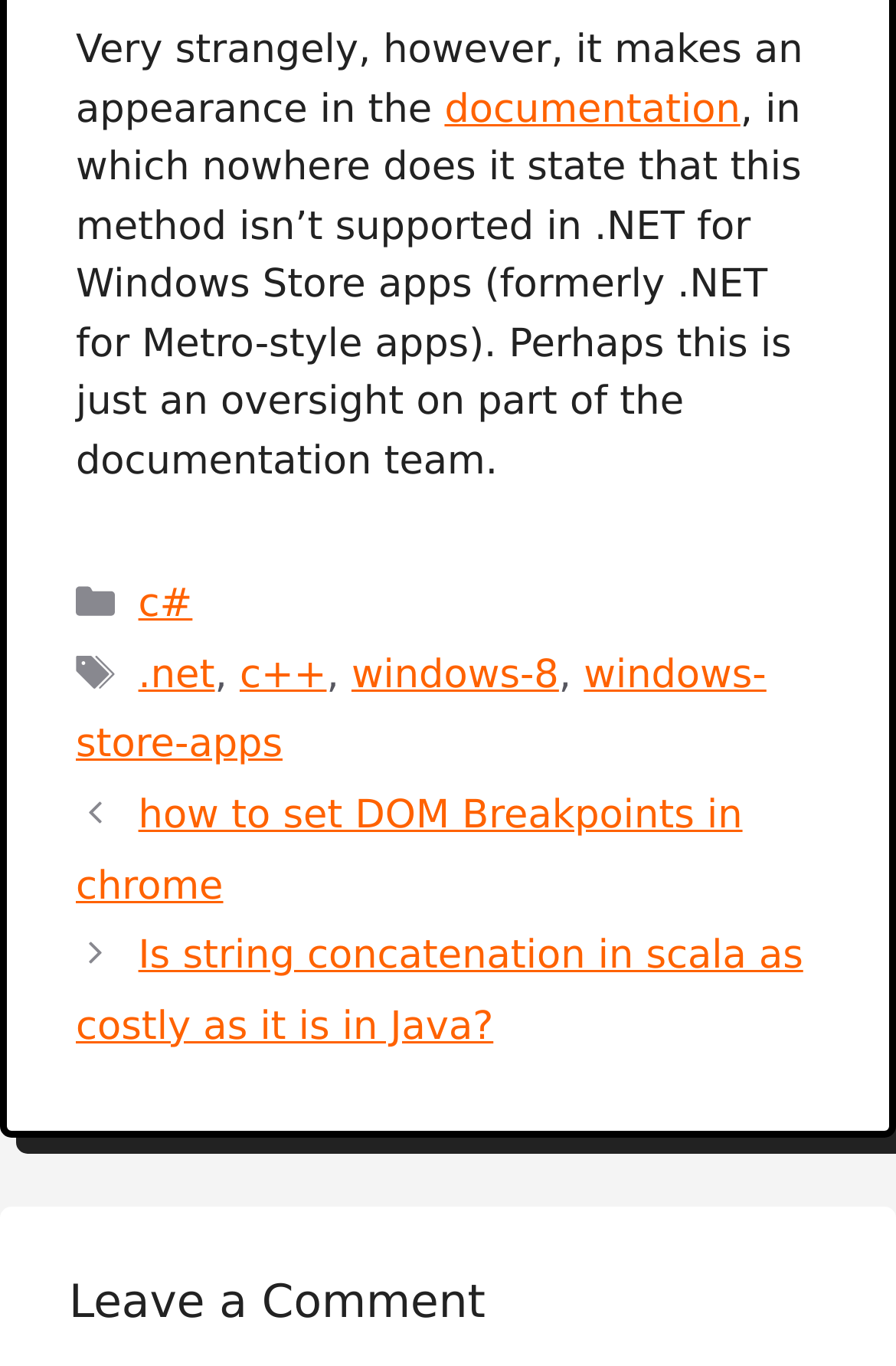Using the provided element description ".net", determine the bounding box coordinates of the UI element.

[0.154, 0.478, 0.24, 0.511]